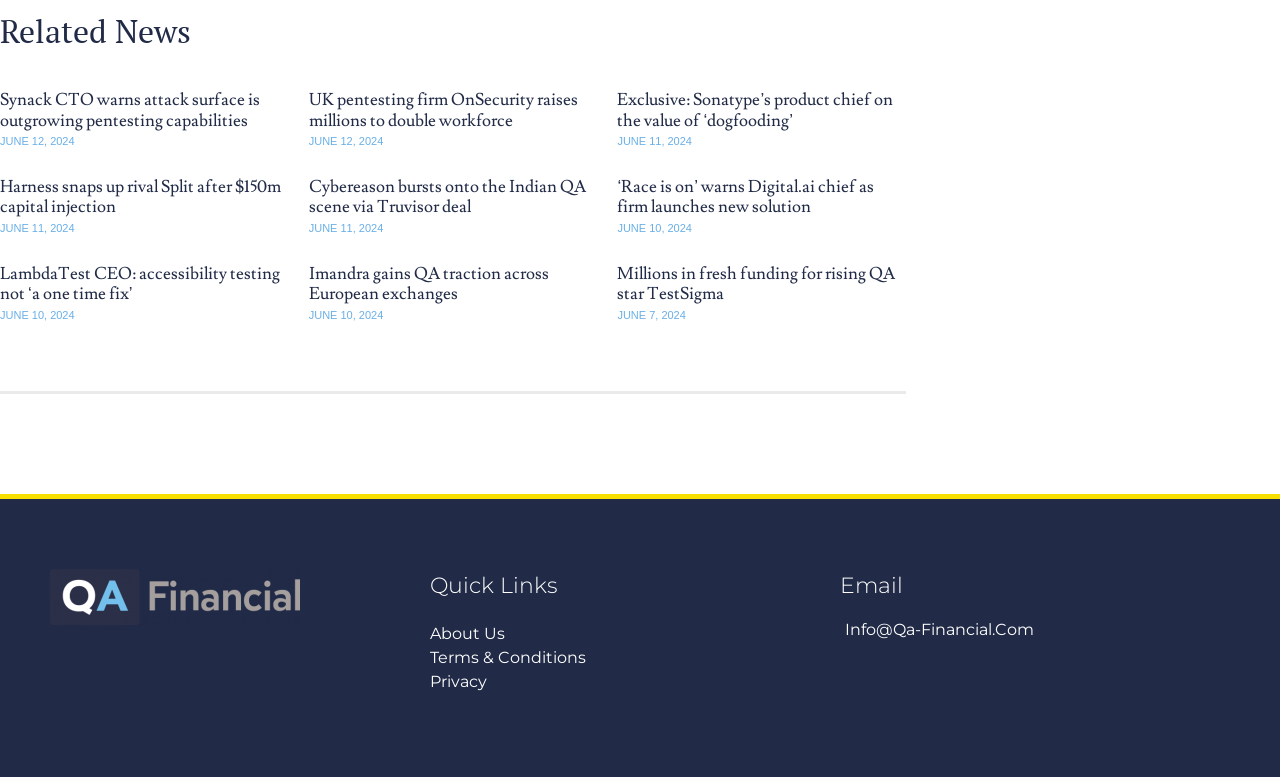Pinpoint the bounding box coordinates of the clickable element needed to complete the instruction: "Read news about Synack CTO". The coordinates should be provided as four float numbers between 0 and 1: [left, top, right, bottom].

[0.0, 0.115, 0.203, 0.169]